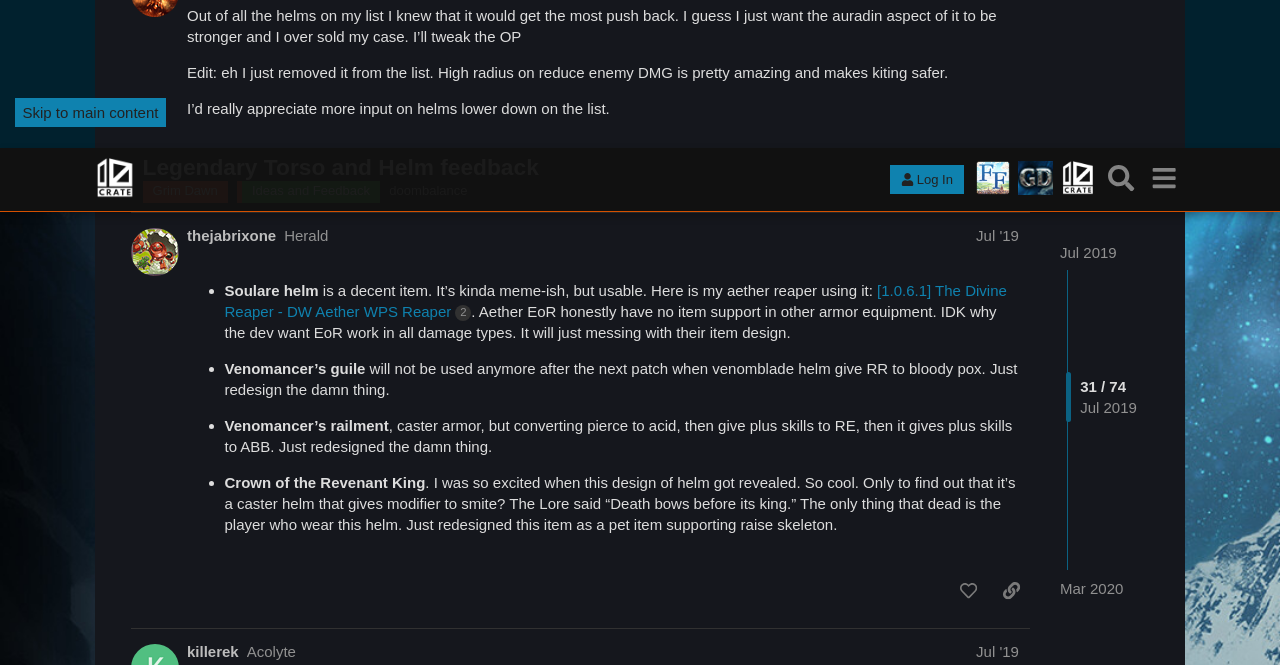Identify the bounding box coordinates of the area that should be clicked in order to complete the given instruction: "View post edit history". The bounding box coordinates should be four float numbers between 0 and 1, i.e., [left, top, right, bottom].

[0.726, 0.487, 0.757, 0.512]